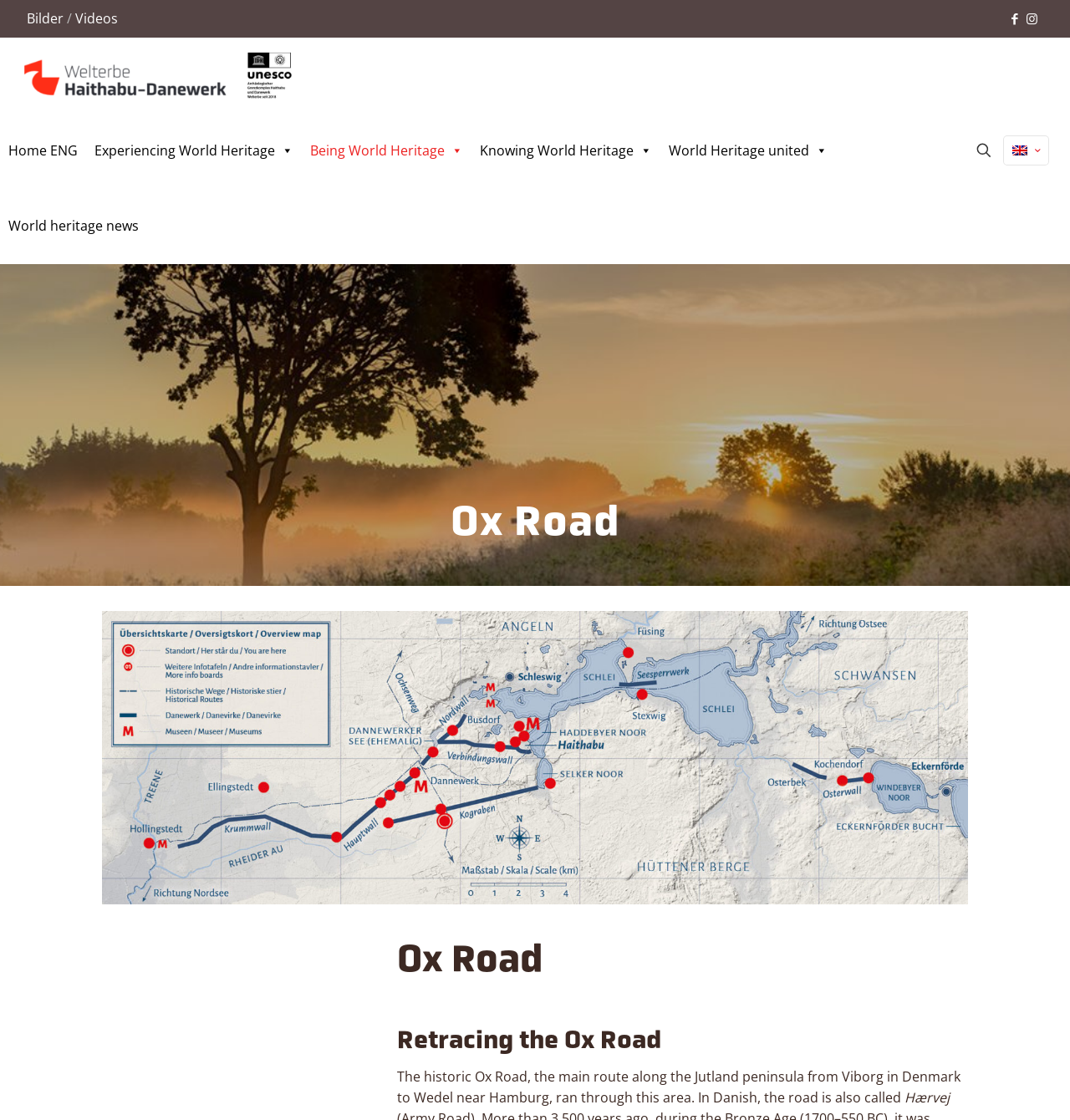What is the name of the road described on this webpage?
Please elaborate on the answer to the question with detailed information.

The webpage has a heading 'Ox Road' which suggests that the webpage is about this road. Additionally, the text 'Retracing the Ox Road' further confirms that the webpage is about this road.